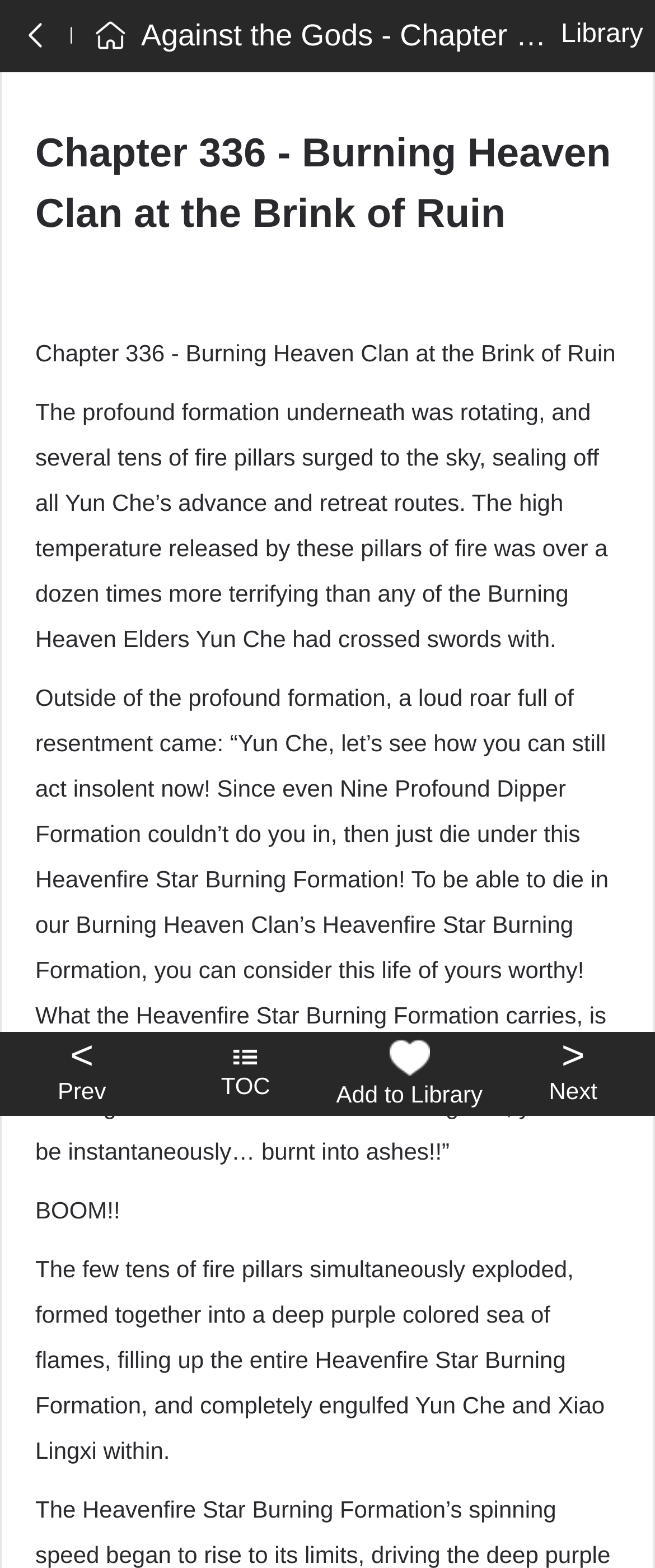What is the purpose of the 'Add to Library' link?
Answer the question with a single word or phrase derived from the image.

to add to library